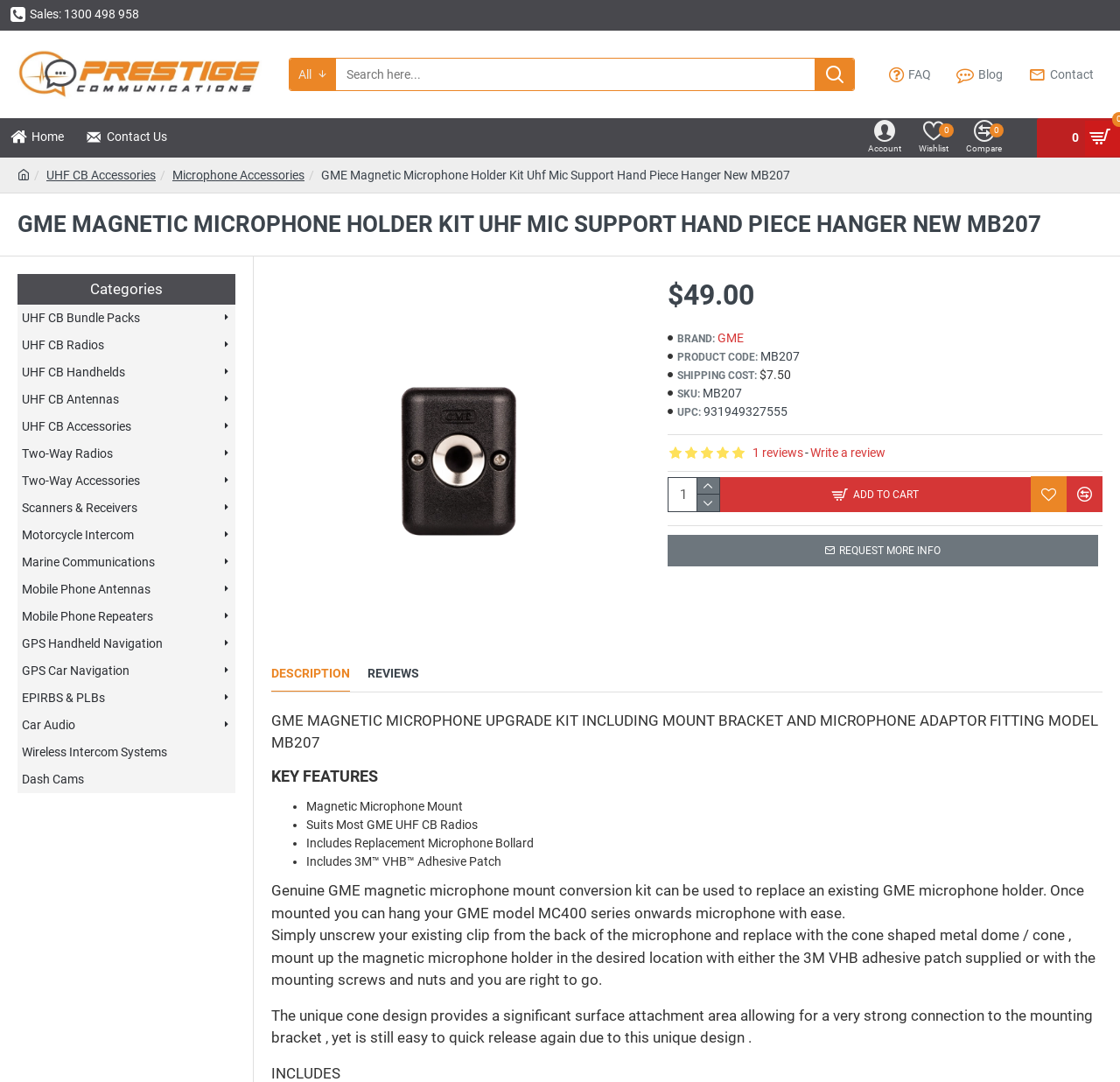How many reviews does the product have?
Kindly offer a detailed explanation using the data available in the image.

I found the number of reviews by looking at the review section on the webpage. There is a link that says '1 reviews', which indicates that the product has only one review.